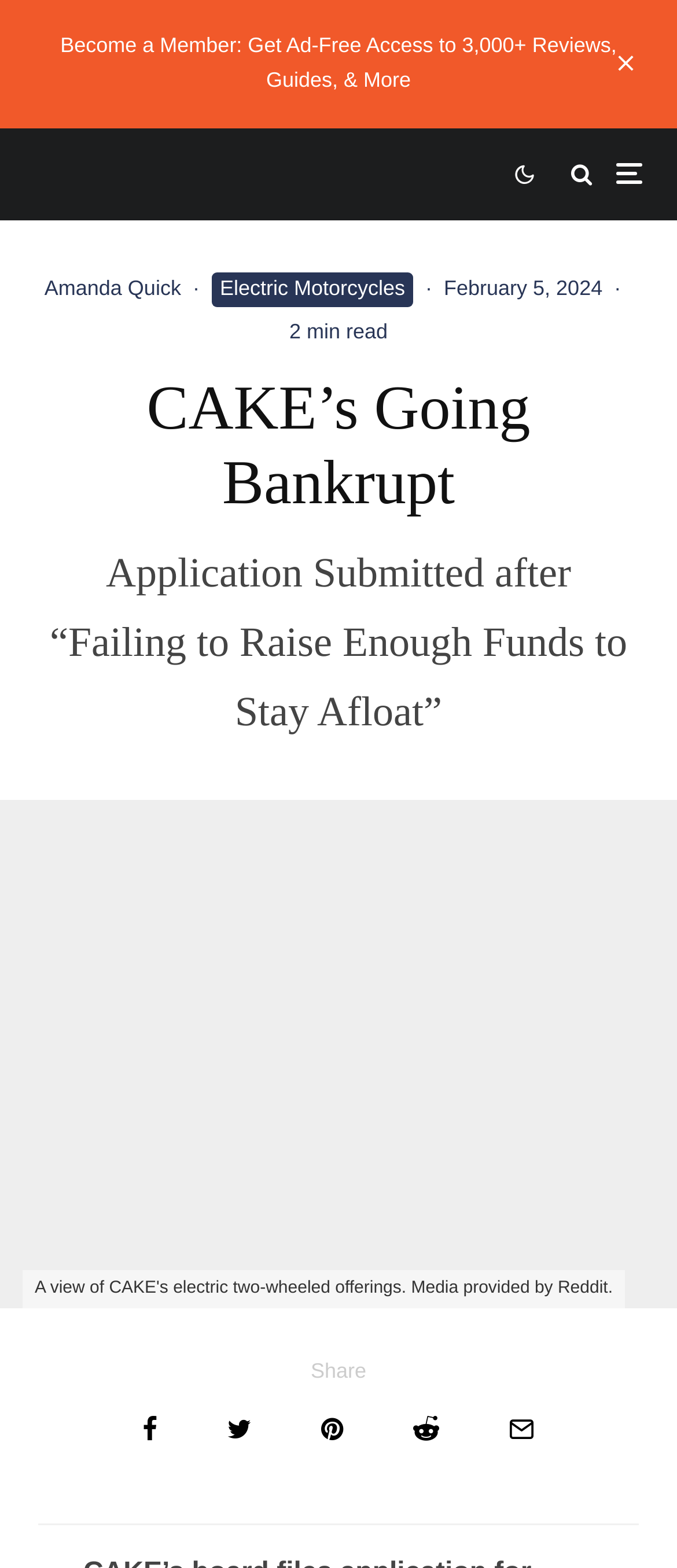Can you find the bounding box coordinates of the area I should click to execute the following instruction: "Read more about Electric Motorcycles"?

[0.312, 0.174, 0.611, 0.196]